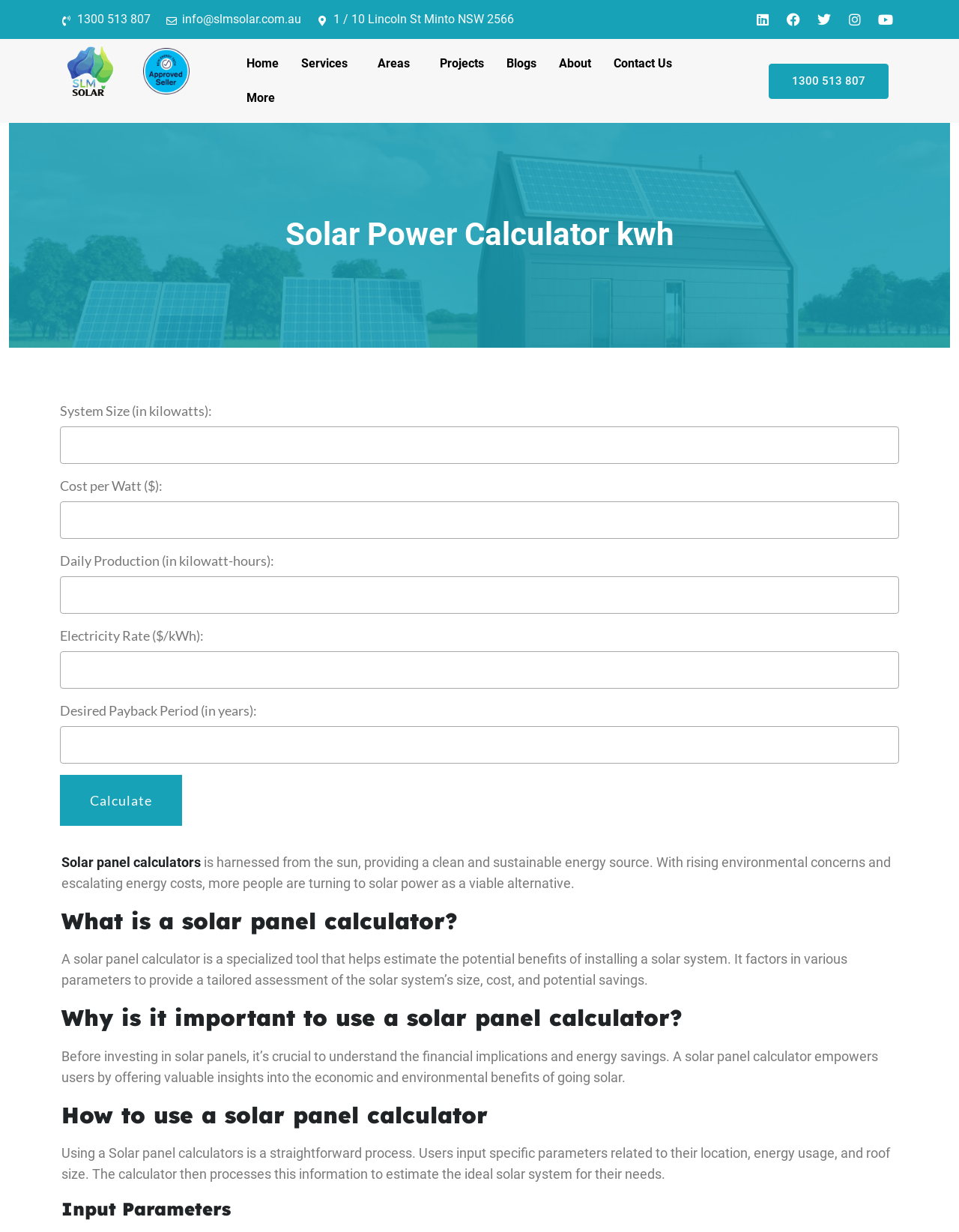Please determine the bounding box coordinates of the element to click in order to execute the following instruction: "Input cost per watt". The coordinates should be four float numbers between 0 and 1, specified as [left, top, right, bottom].

[0.062, 0.407, 0.938, 0.437]